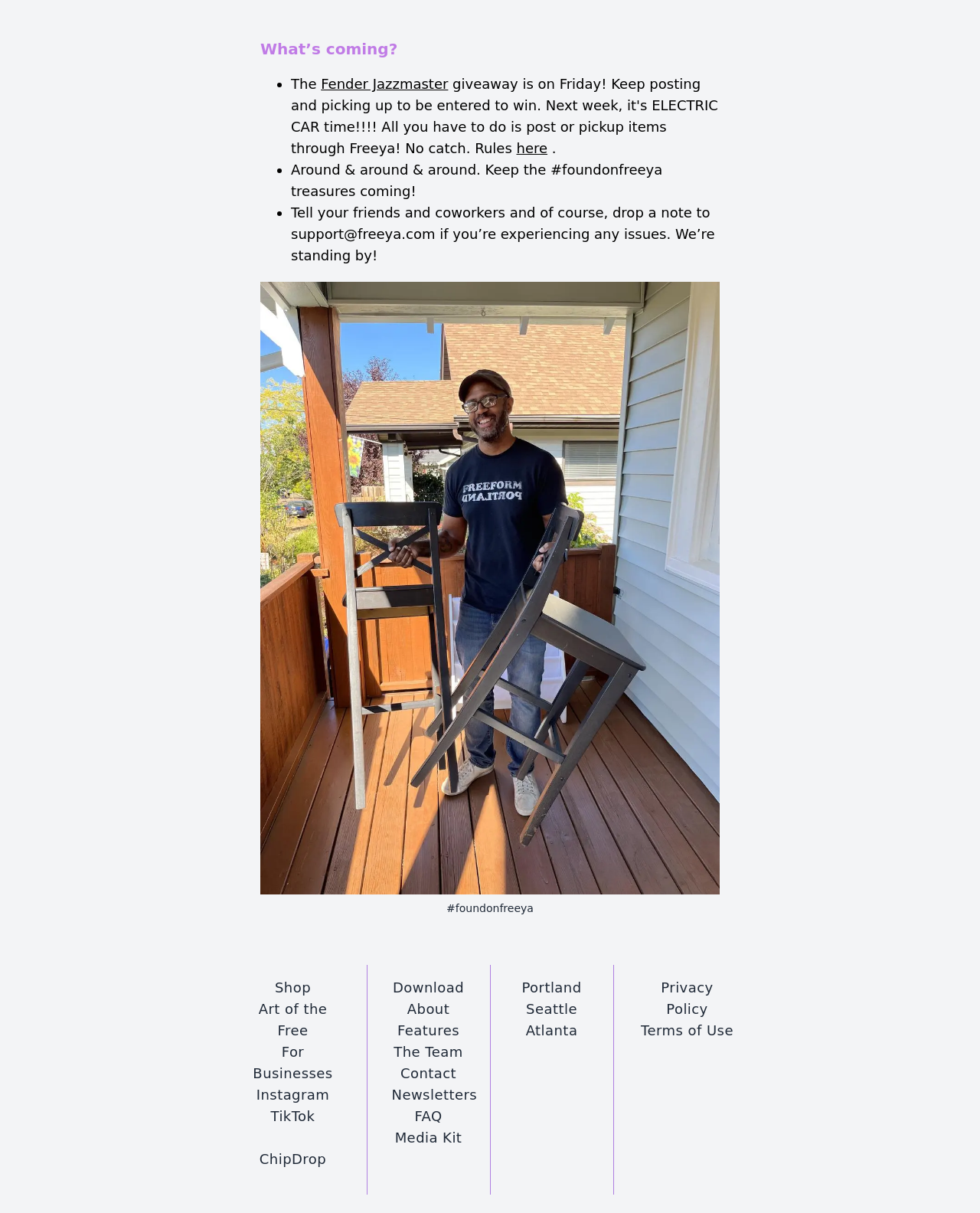Kindly determine the bounding box coordinates of the area that needs to be clicked to fulfill this instruction: "Click on 'Shop'".

[0.28, 0.807, 0.317, 0.821]